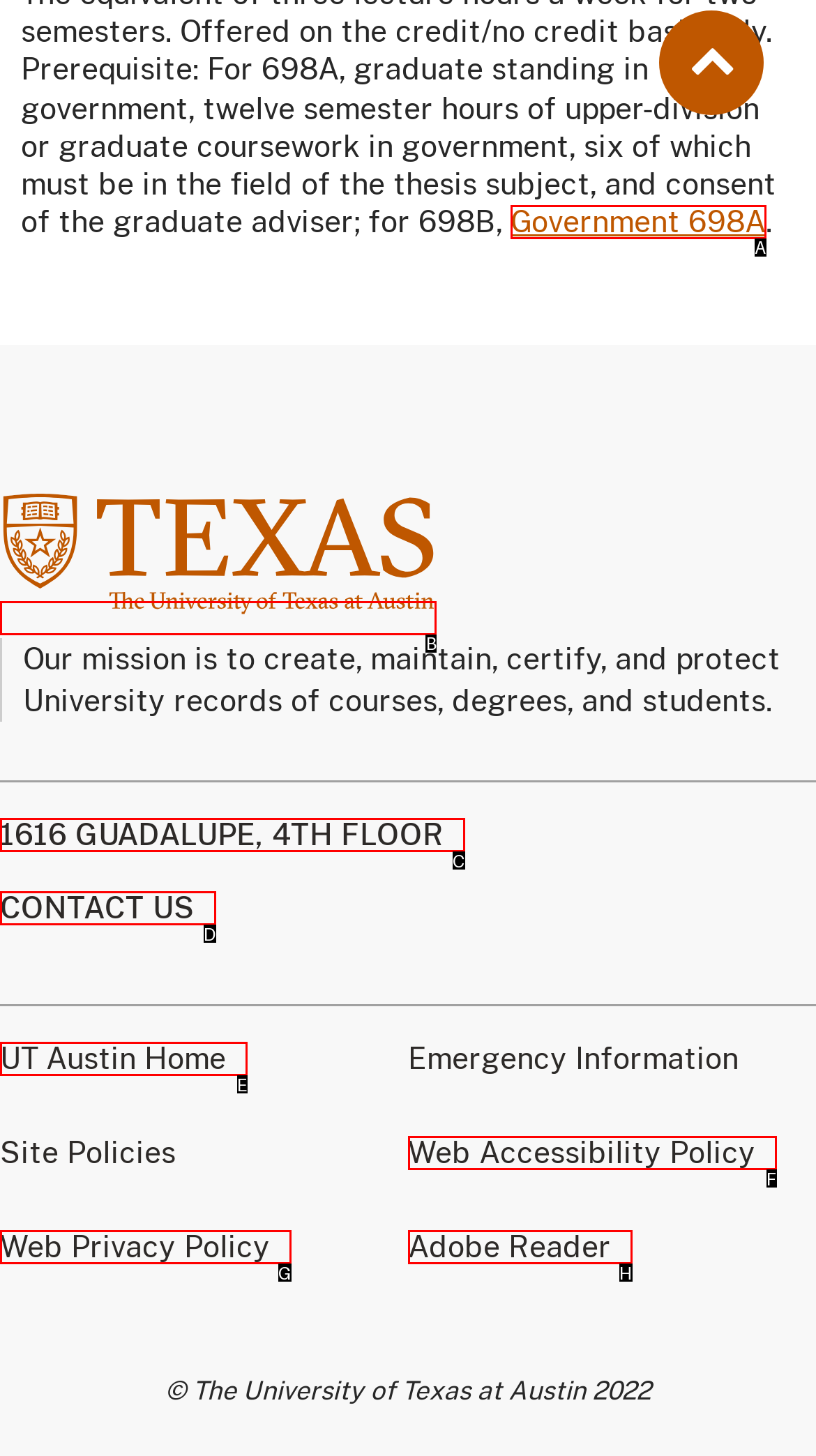Tell me which one HTML element I should click to complete the following instruction: click the UTexas logo
Answer with the option's letter from the given choices directly.

B